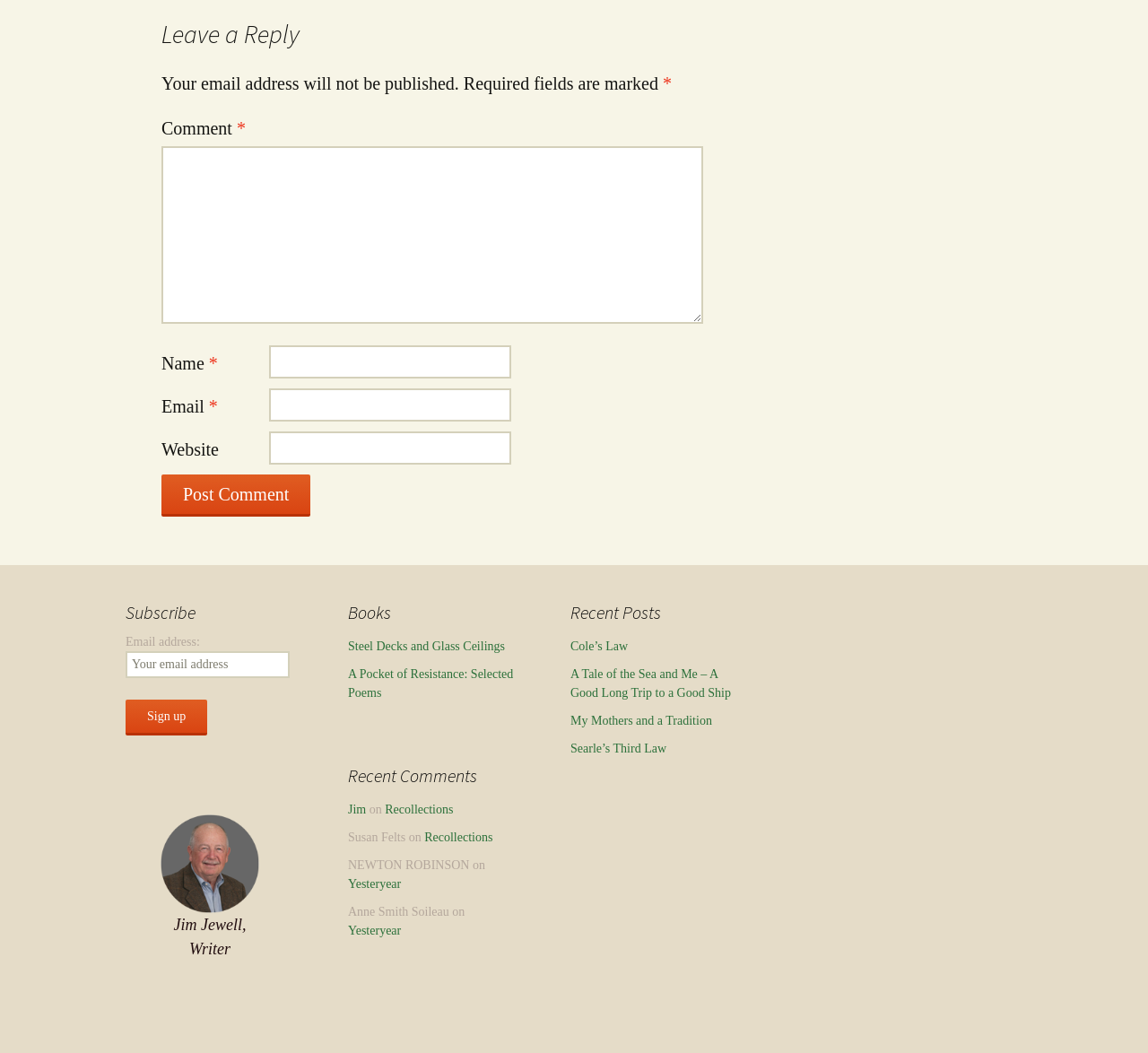Locate the bounding box coordinates of the clickable element to fulfill the following instruction: "Click on the book 'Steel Decks and Glass Ceilings'". Provide the coordinates as four float numbers between 0 and 1 in the format [left, top, right, bottom].

[0.303, 0.607, 0.44, 0.62]